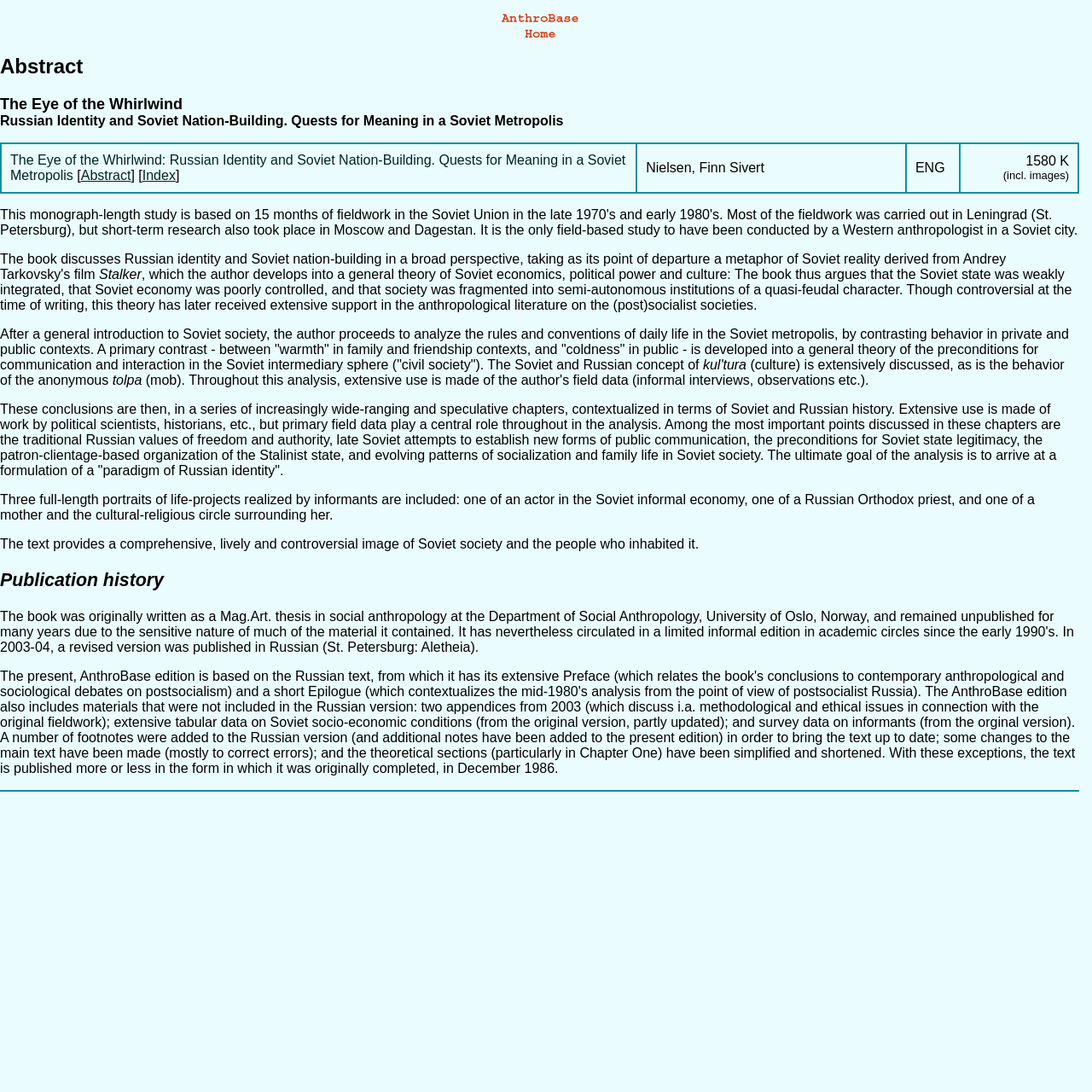Provide a one-word or short-phrase response to the question:
What is the language of the book?

ENG